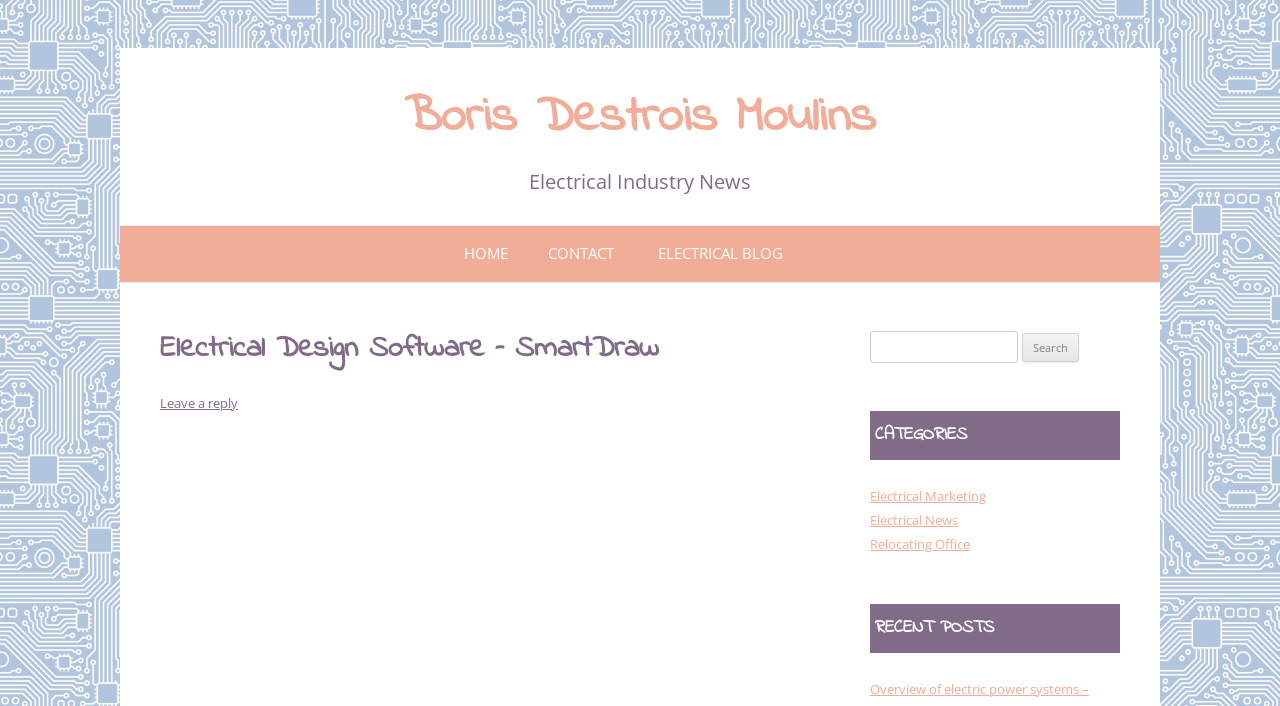Respond with a single word or phrase to the following question: How many categories are listed?

3